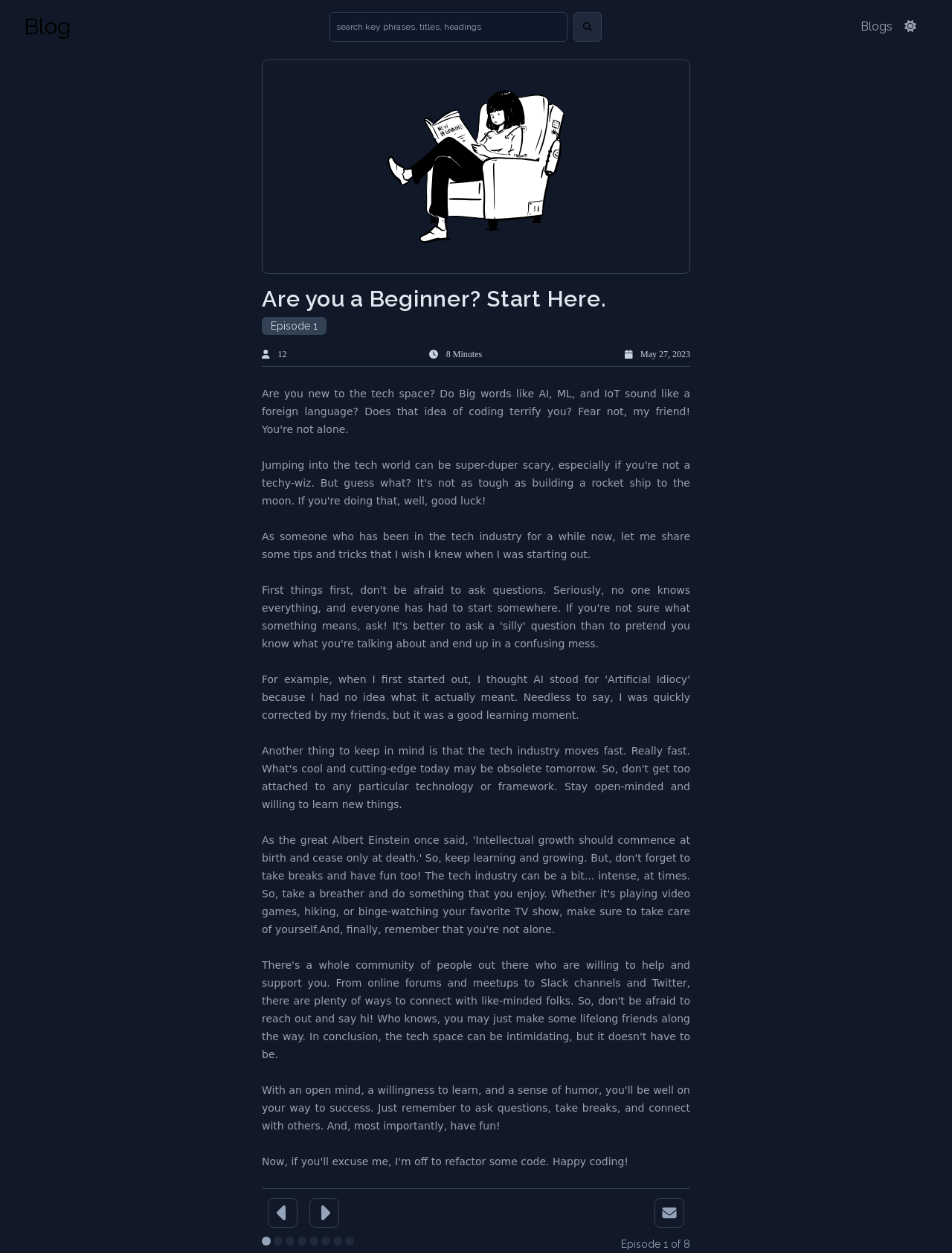Bounding box coordinates are specified in the format (top-left x, top-left y, bottom-right x, bottom-right y). All values are floating point numbers bounded between 0 and 1. Please provide the bounding box coordinate of the region this sentence describes: placeholder="search key phrases, titles, headings"

[0.346, 0.01, 0.596, 0.033]